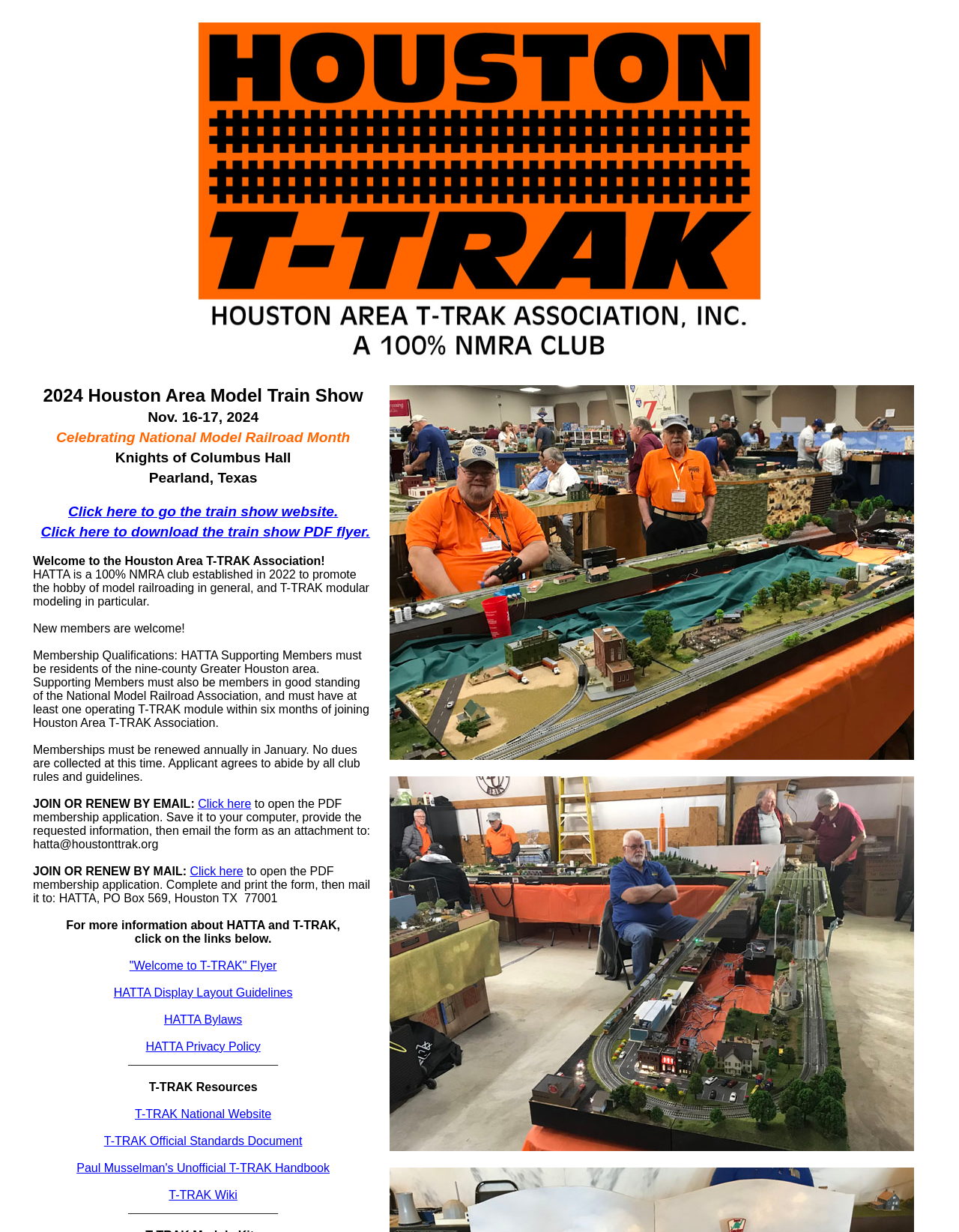Please locate the UI element described by "HATTA Bylaws" and provide its bounding box coordinates.

[0.171, 0.822, 0.253, 0.833]